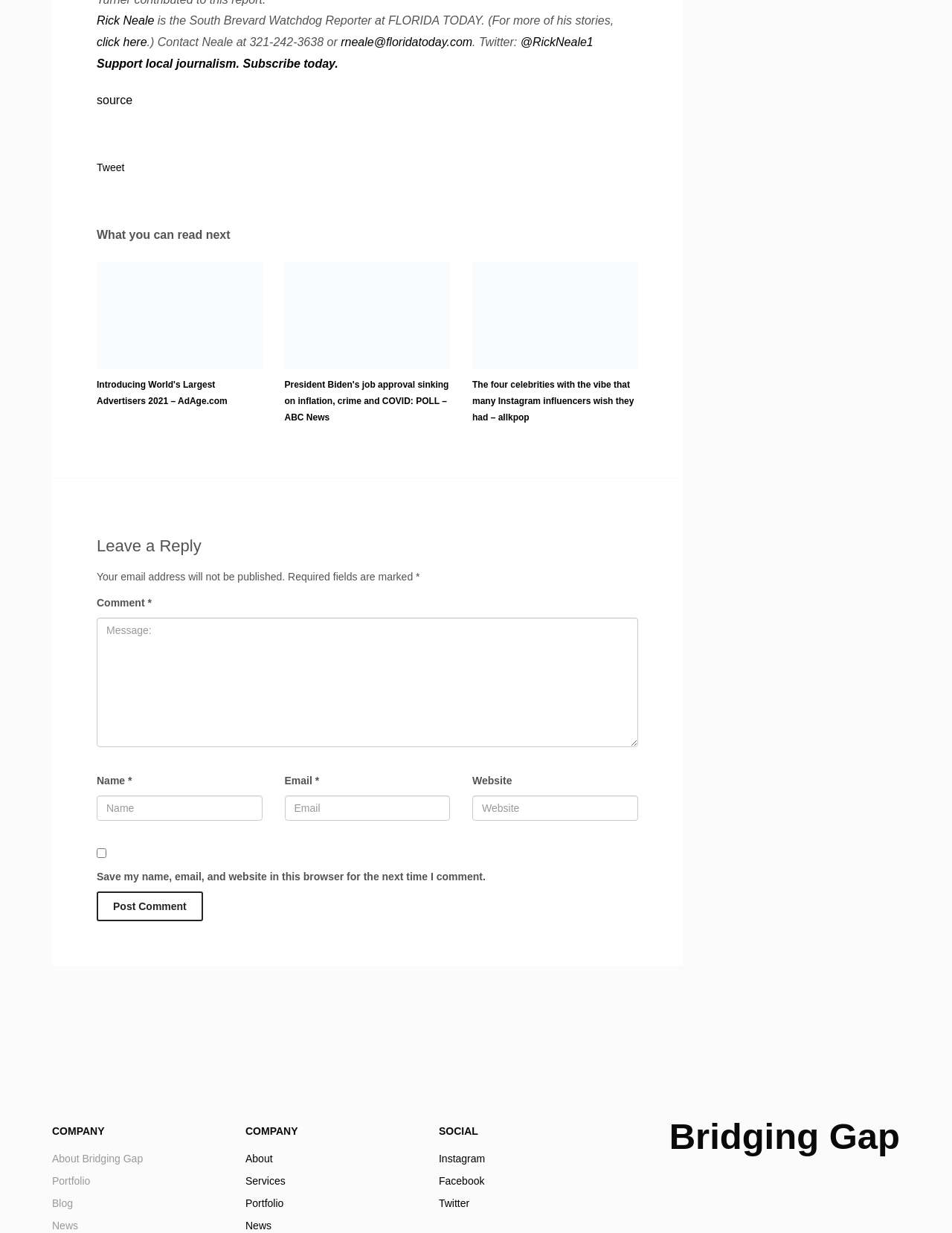How many links are there in the 'What you can read next' section?
Identify the answer in the screenshot and reply with a single word or phrase.

4